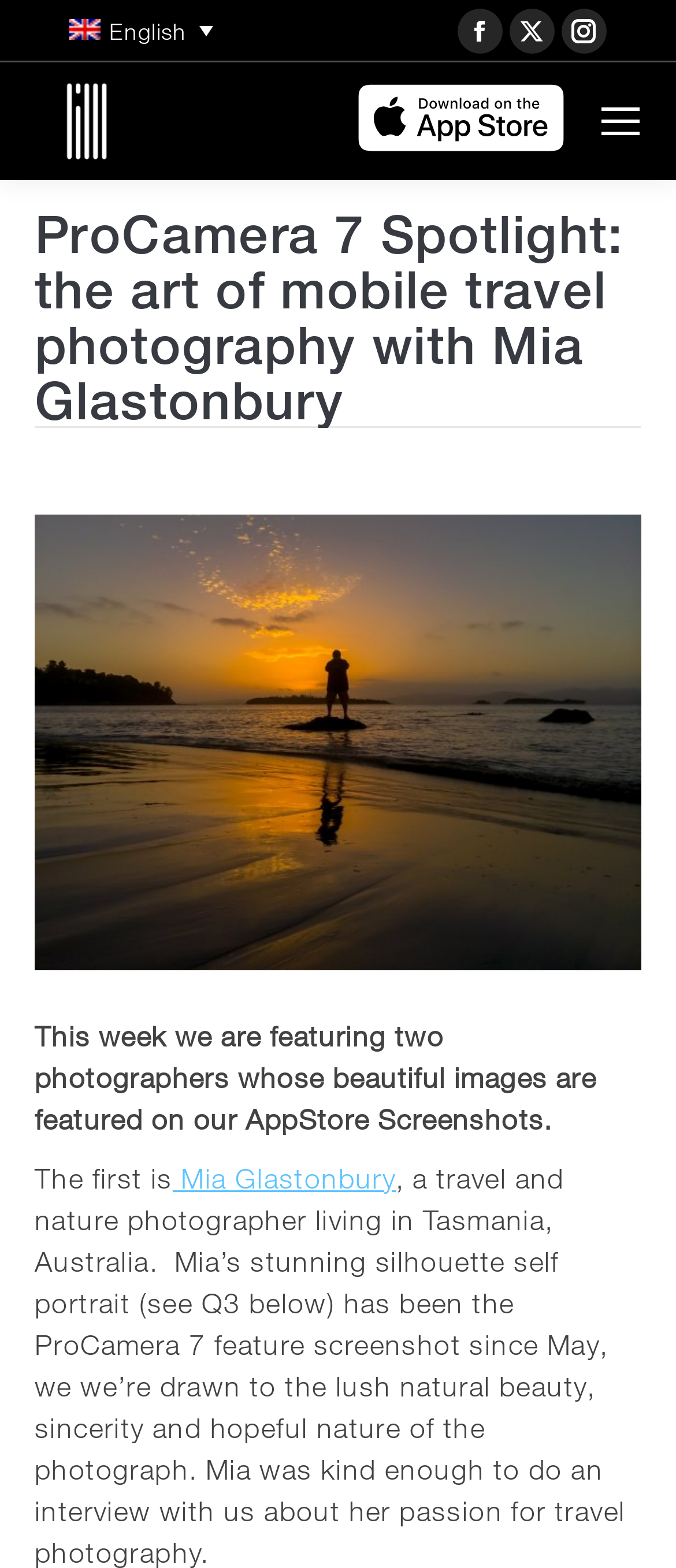Determine the bounding box coordinates of the clickable area required to perform the following instruction: "Go to top of the page". The coordinates should be represented as four float numbers between 0 and 1: [left, top, right, bottom].

[0.872, 0.678, 0.974, 0.723]